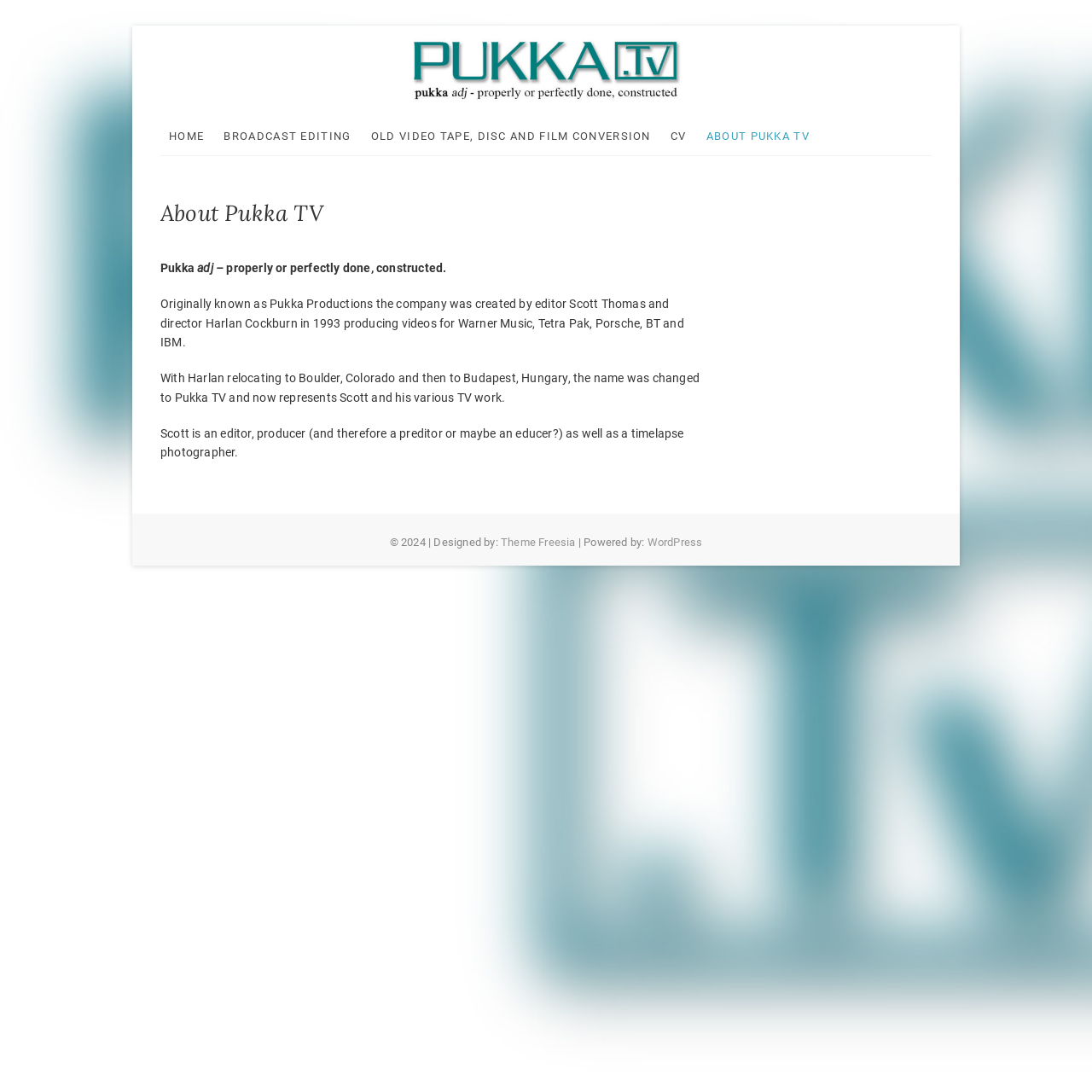Please identify the bounding box coordinates of the area I need to click to accomplish the following instruction: "Click on the 'Theme Freesia' link".

[0.459, 0.491, 0.527, 0.502]